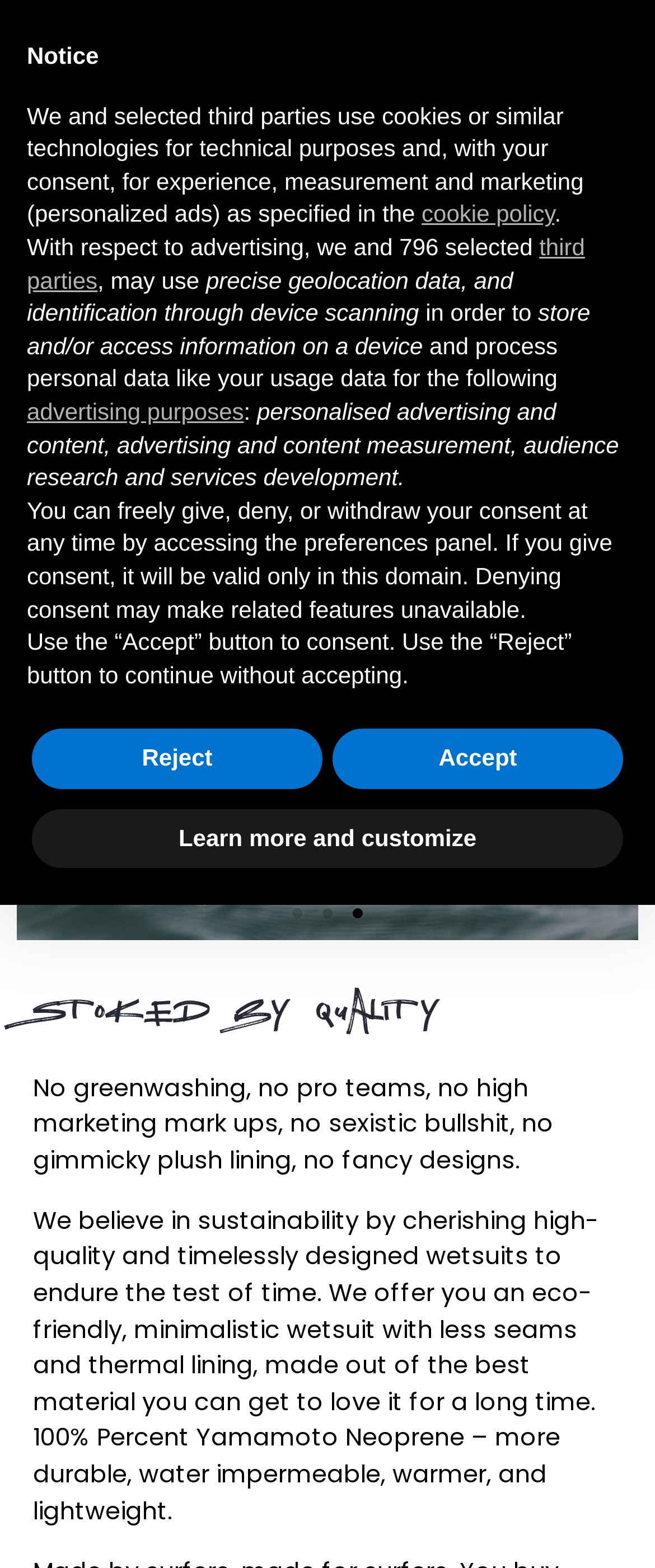Provide the bounding box coordinates of the UI element that matches the description: "Learn more and customize".

[0.049, 0.516, 0.951, 0.554]